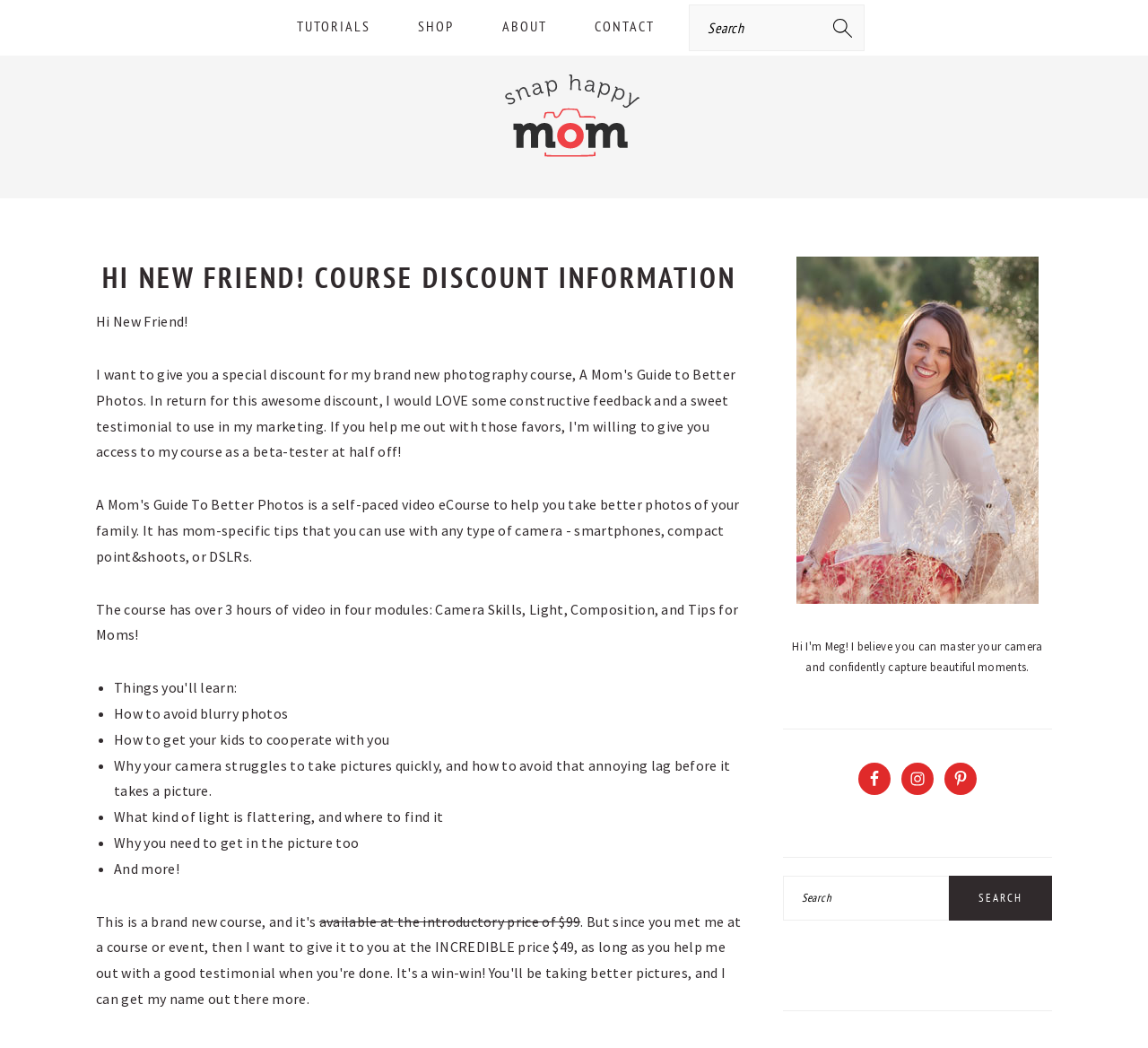Please identify the bounding box coordinates of the area I need to click to accomplish the following instruction: "Click on the 'TUTORIALS' link".

[0.239, 0.001, 0.342, 0.049]